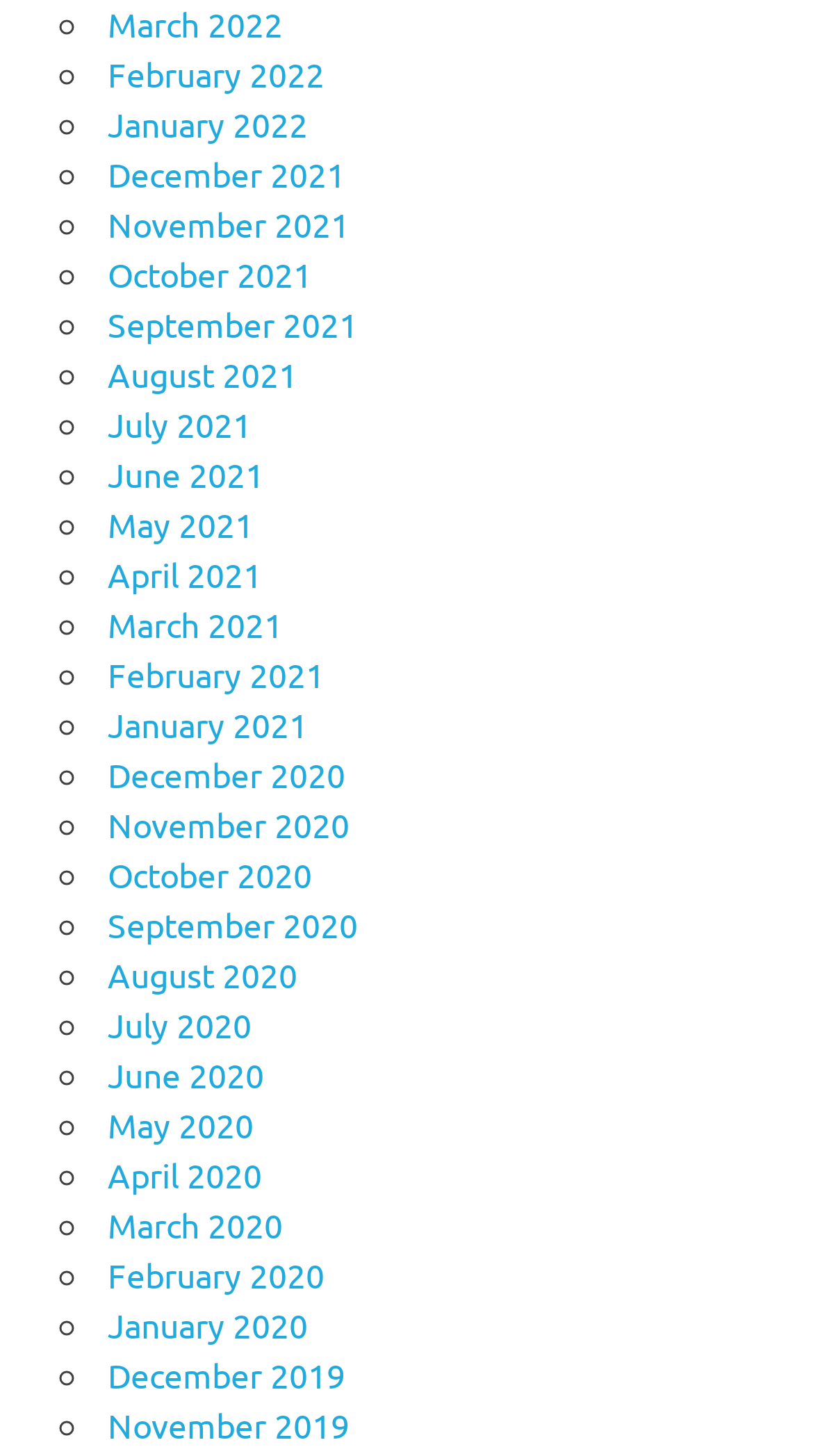Please give the bounding box coordinates of the area that should be clicked to fulfill the following instruction: "View June 2020". The coordinates should be in the format of four float numbers from 0 to 1, i.e., [left, top, right, bottom].

[0.133, 0.723, 0.325, 0.751]